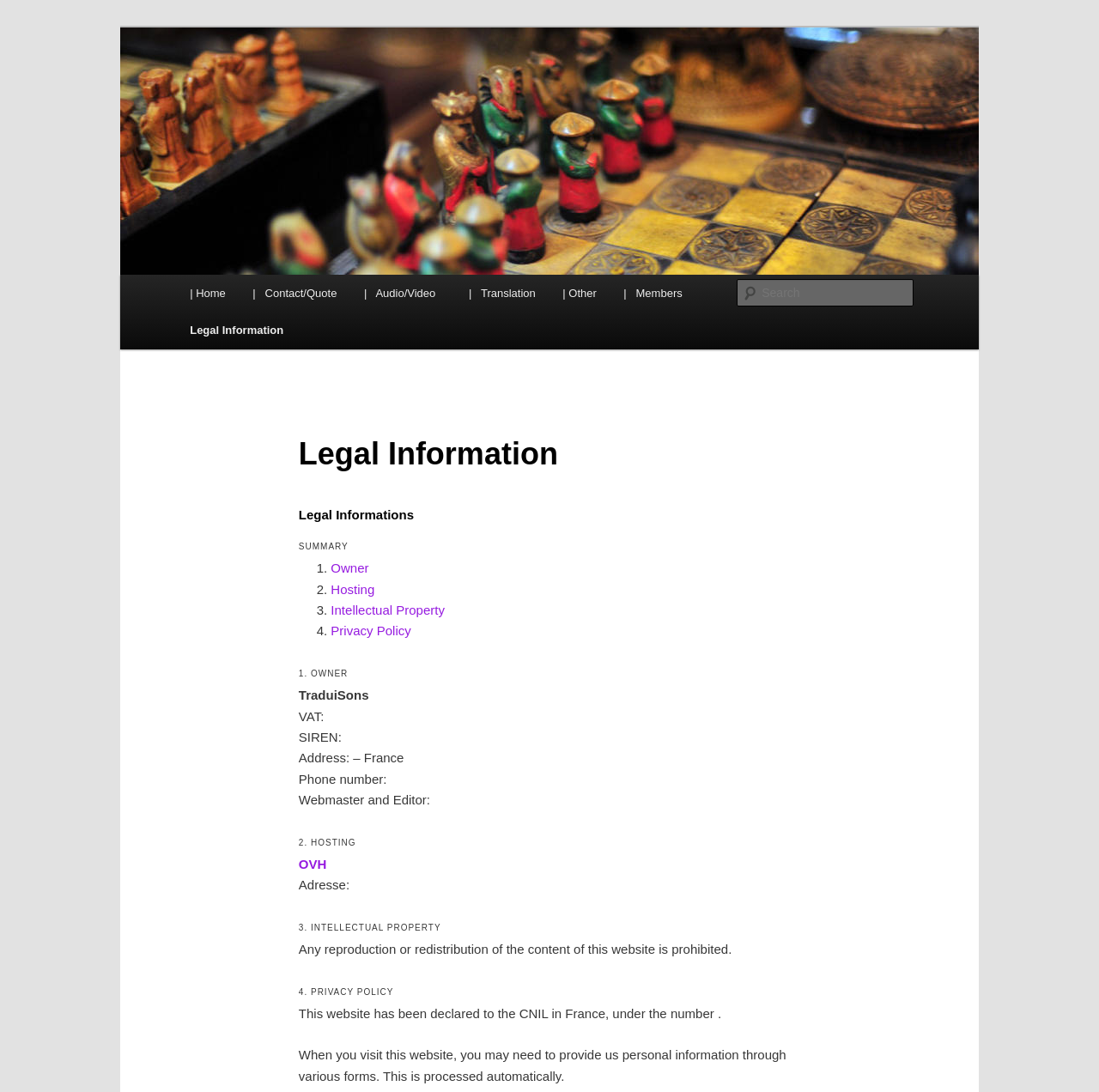Determine the bounding box coordinates of the section I need to click to execute the following instruction: "View Legal Information". Provide the coordinates as four float numbers between 0 and 1, i.e., [left, top, right, bottom].

[0.16, 0.286, 0.27, 0.32]